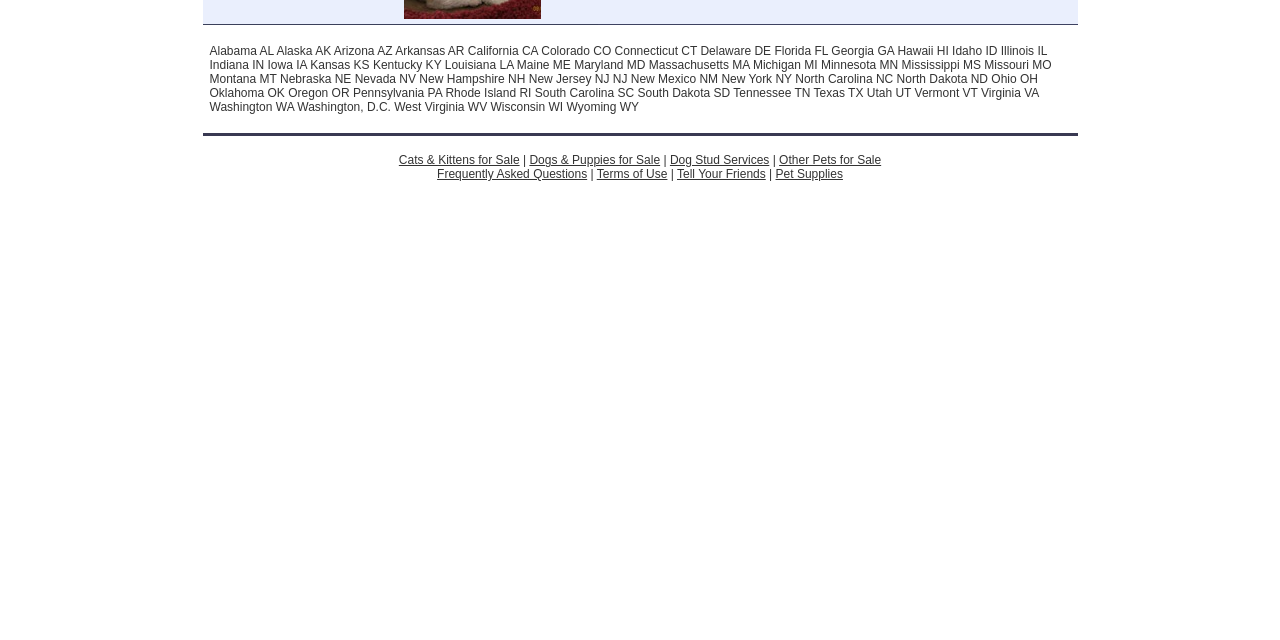Identify the bounding box of the UI component described as: "alt="Devon Rex kittens for sale"".

[0.315, 0.012, 0.422, 0.034]